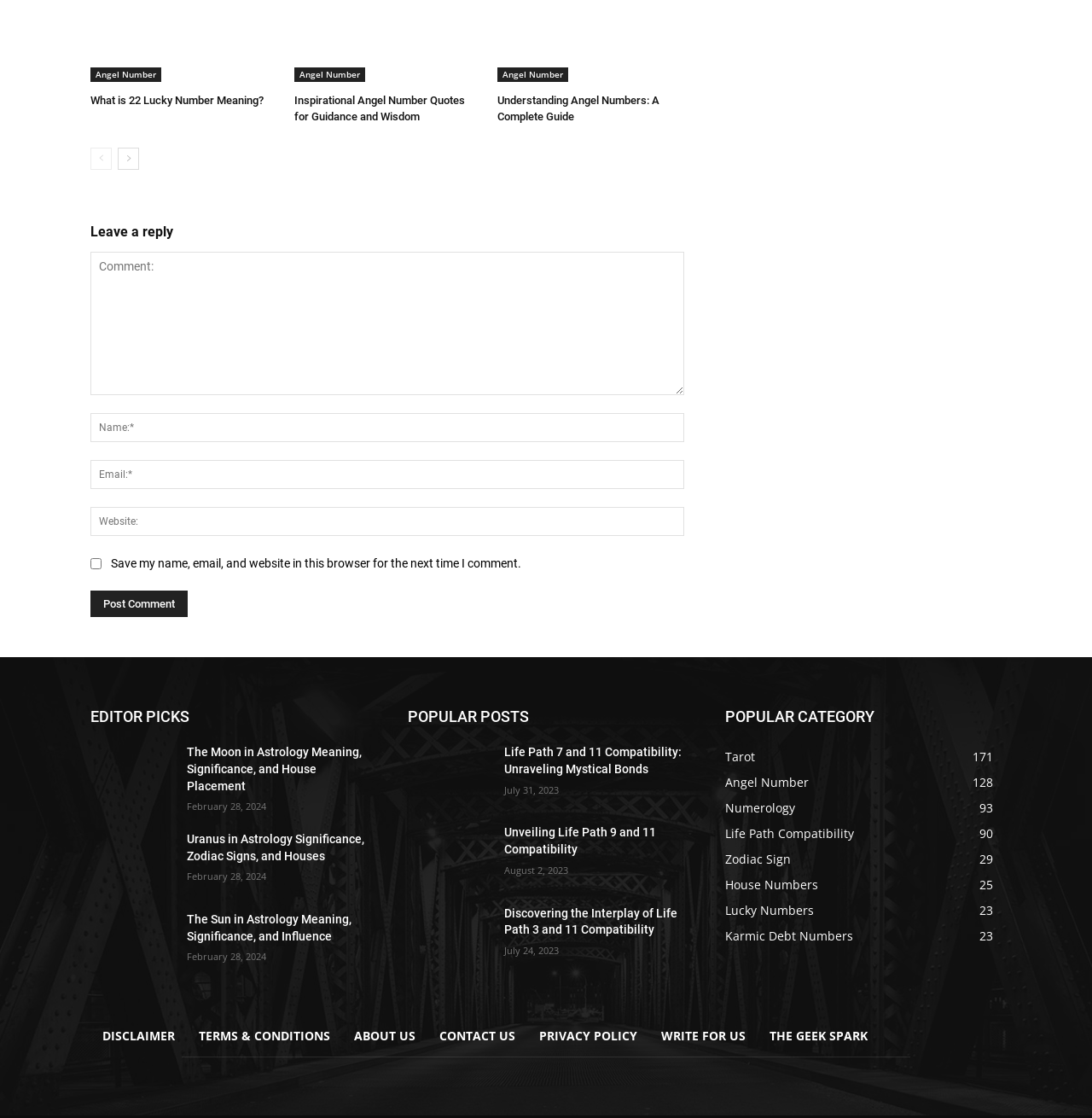Provide a thorough and detailed response to the question by examining the image: 
How many links are there in the EDITOR PICKS section?

I counted the links under the 'EDITOR PICKS' heading and found three links: 'The Moon in Astrology Meaning, Significance, and House Placement', 'Uranus in Astrology Significance, Zodiac Signs, and Houses', and 'The Sun in Astrology Meaning, Significance, and Influence'.